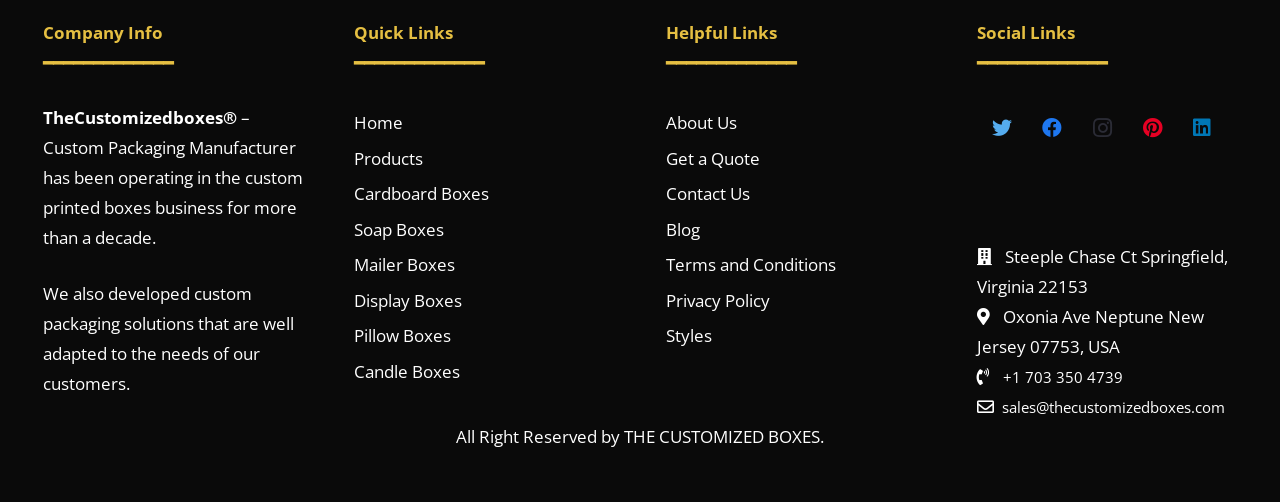Can you specify the bounding box coordinates of the area that needs to be clicked to fulfill the following instruction: "Click on the 'Contact Us' link"?

[0.52, 0.363, 0.586, 0.409]